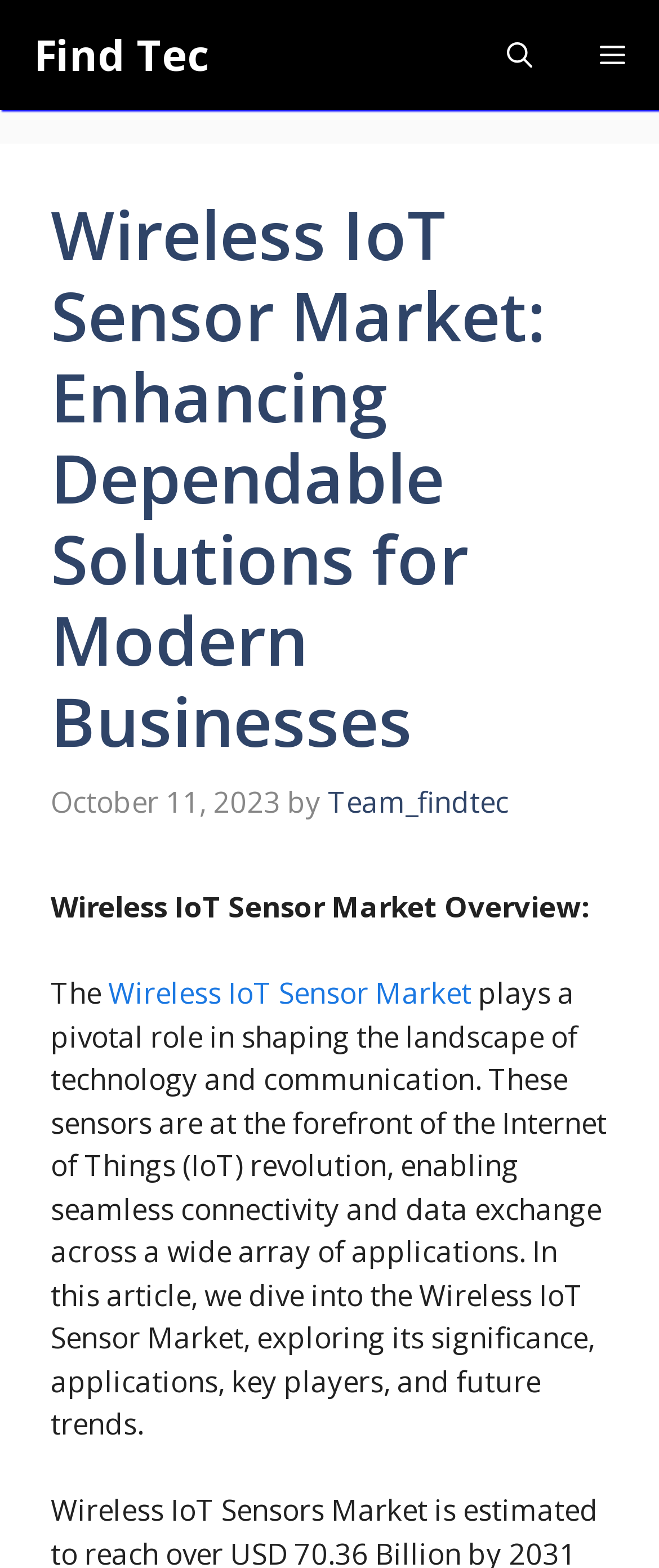Please provide a one-word or short phrase answer to the question:
What is the main topic of the article?

Wireless IoT Sensor Market